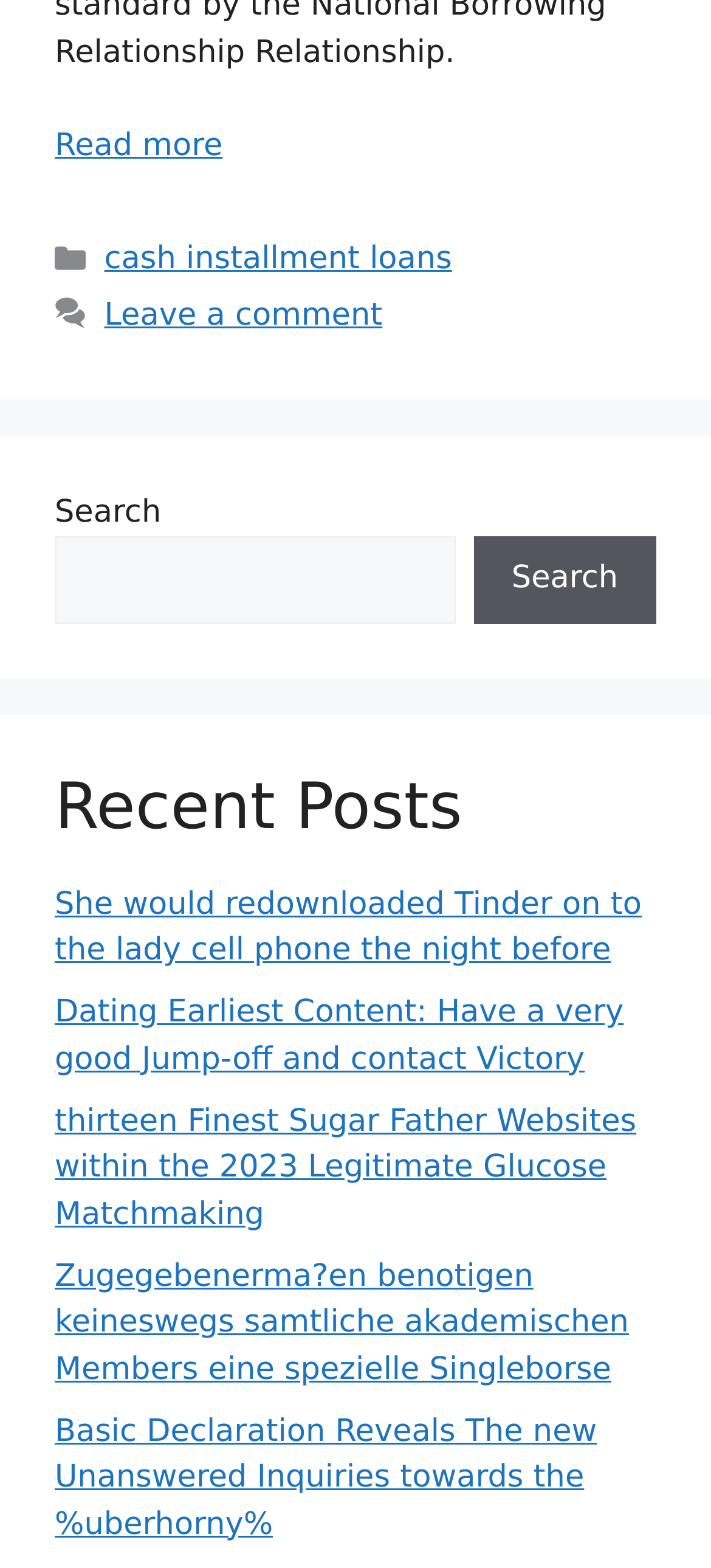Provide a thorough and detailed response to the question by examining the image: 
What is the text of the first recent post?

I looked at the section labeled 'Recent Posts' and found the first link, which has the text 'She would redownloaded Tinder on to the lady cell phone the night before'.